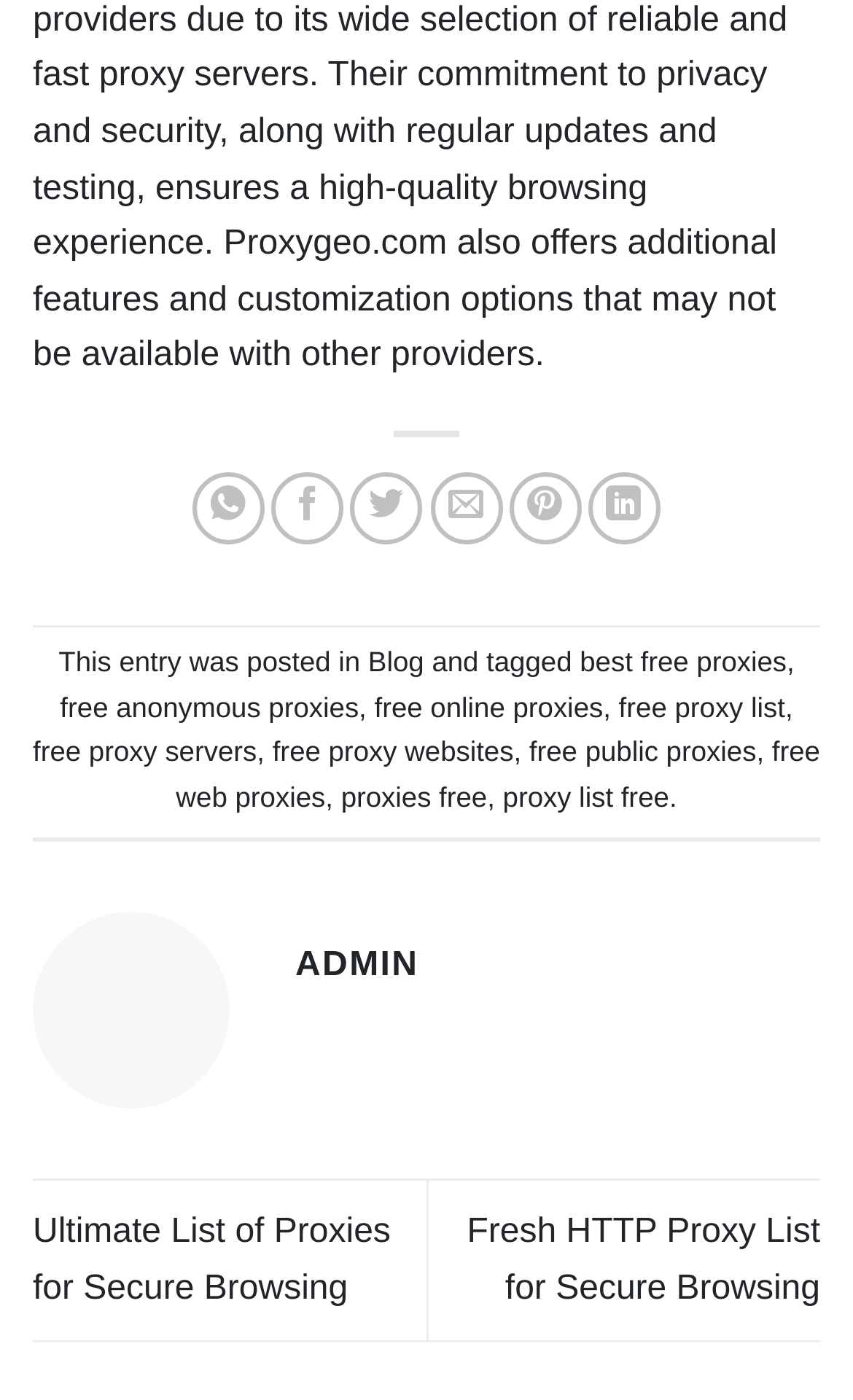How many related links are provided in the footer section?
Respond with a short answer, either a single word or a phrase, based on the image.

9